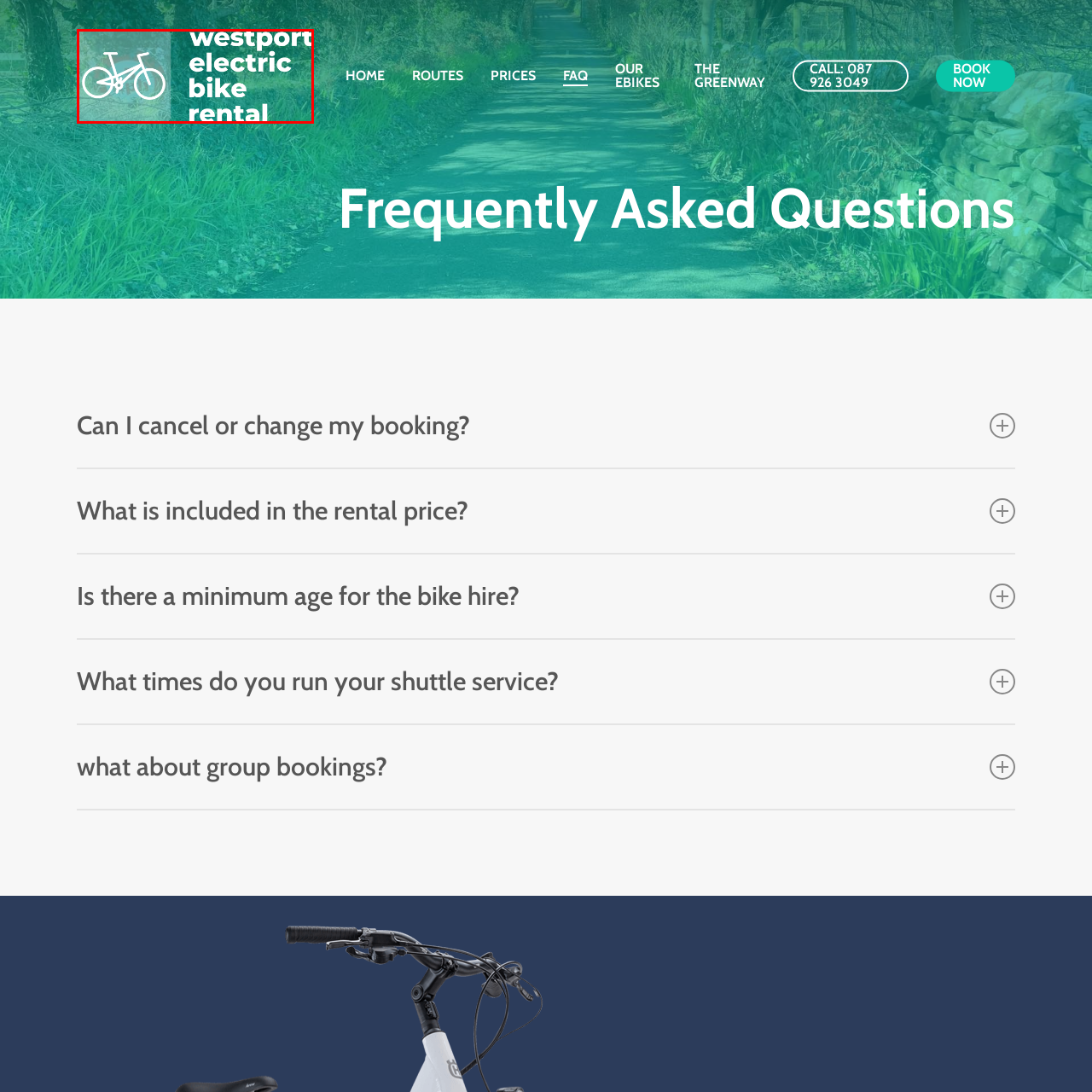Offer a detailed explanation of the scene within the red bounding box.

The image features a stylish graphic representation for "Westport Electric Bike Rental." It prominently displays a white bicycle icon against a textured green background, which enhances its visual appeal. To the right of the bicycle graphic, the text "westport electric bike rental" is presented in bold, modern typography, ensuring clear readability. This visual design is aimed at attracting customers interested in renting electric bikes, emphasizing the outdoor adventure aspect of biking in Westport. The overall aesthetic is both inviting and informative, perfectly aligning with the service provided.